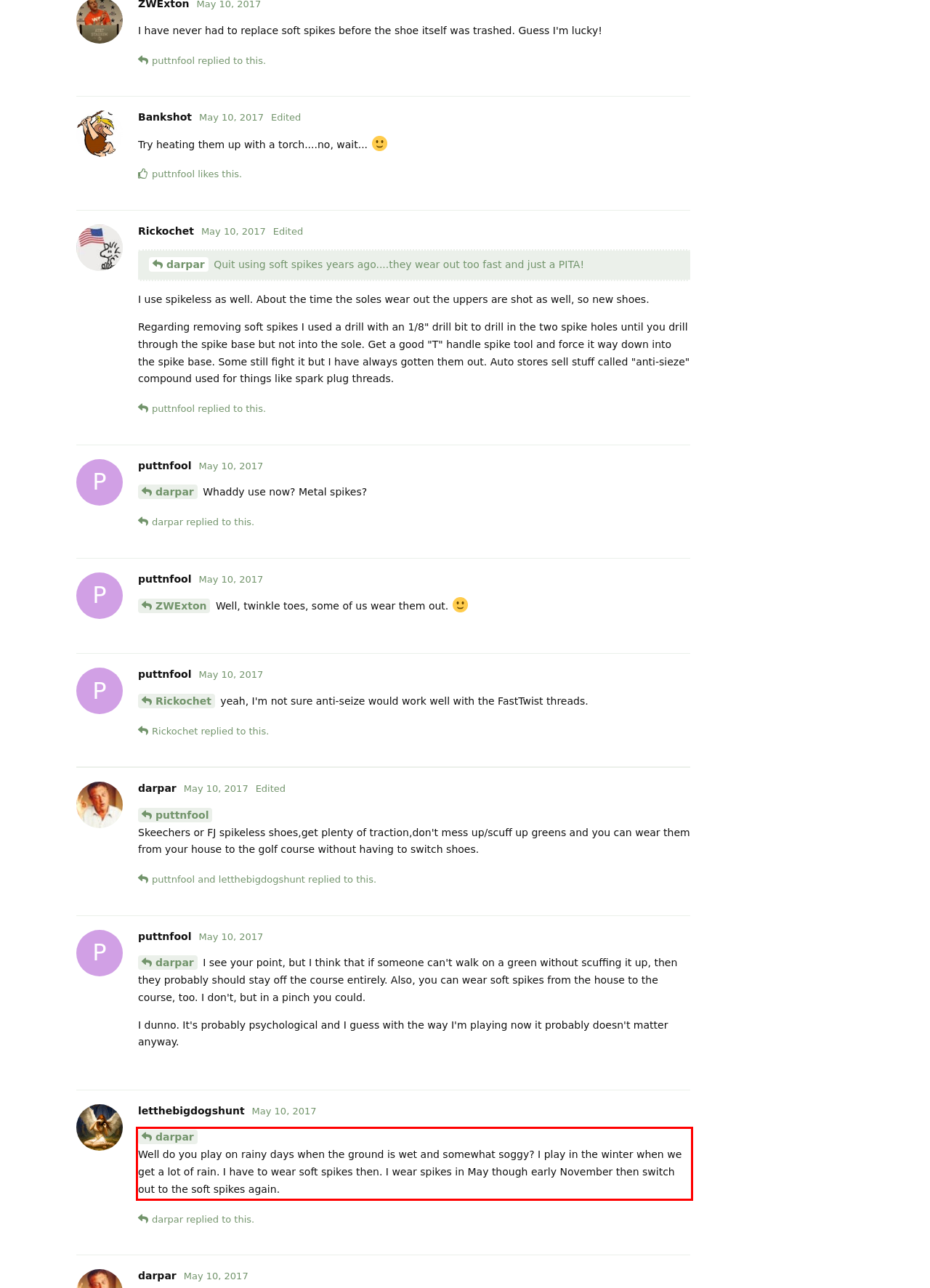Review the webpage screenshot provided, and perform OCR to extract the text from the red bounding box.

darpar Well do you play on rainy days when the ground is wet and somewhat soggy? I play in the winter when we get a lot of rain. I have to wear soft spikes then. I wear spikes in May though early November then switch out to the soft spikes again.